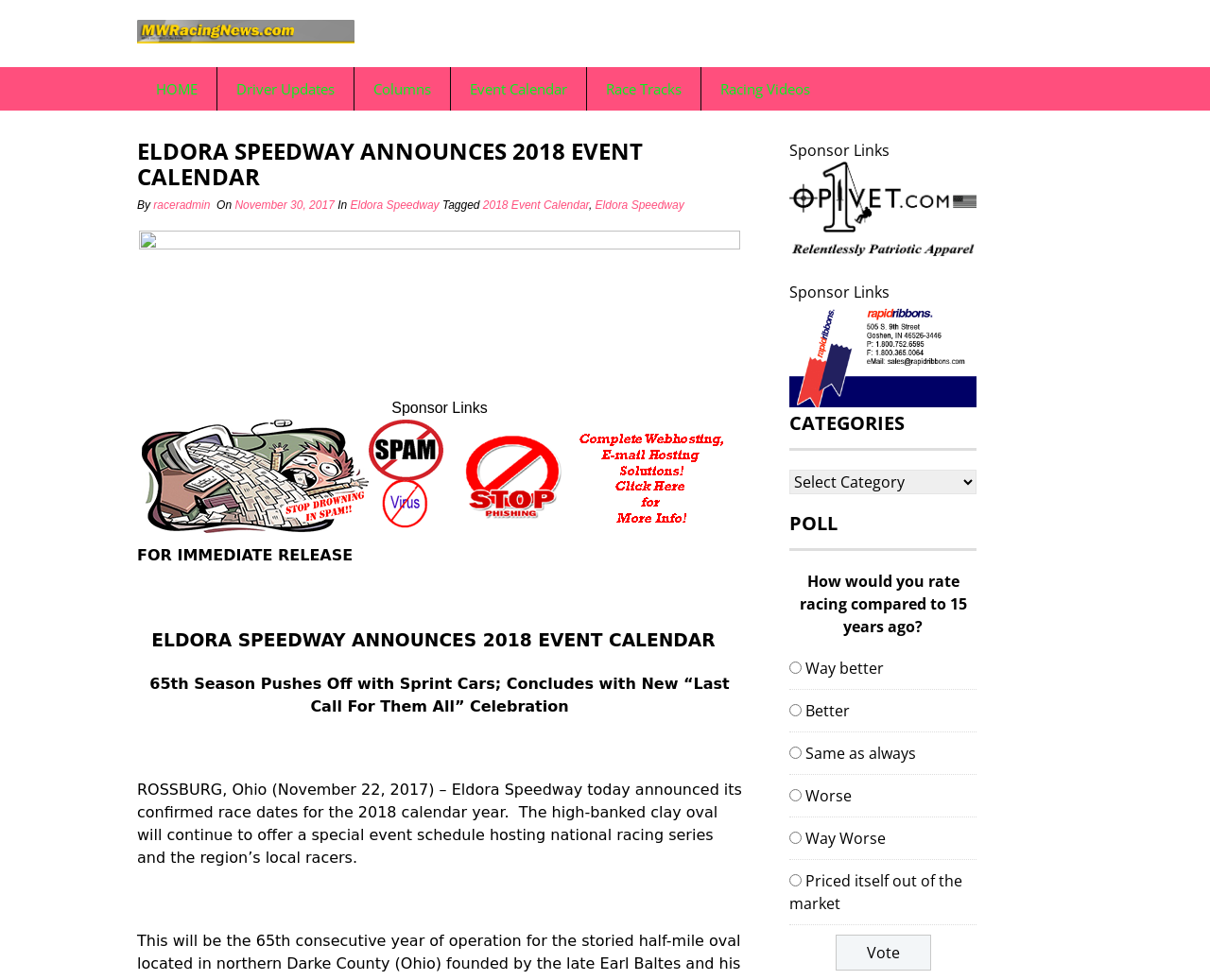What type of oval is Eldora Speedway?
Give a single word or phrase answer based on the content of the image.

High-banked clay